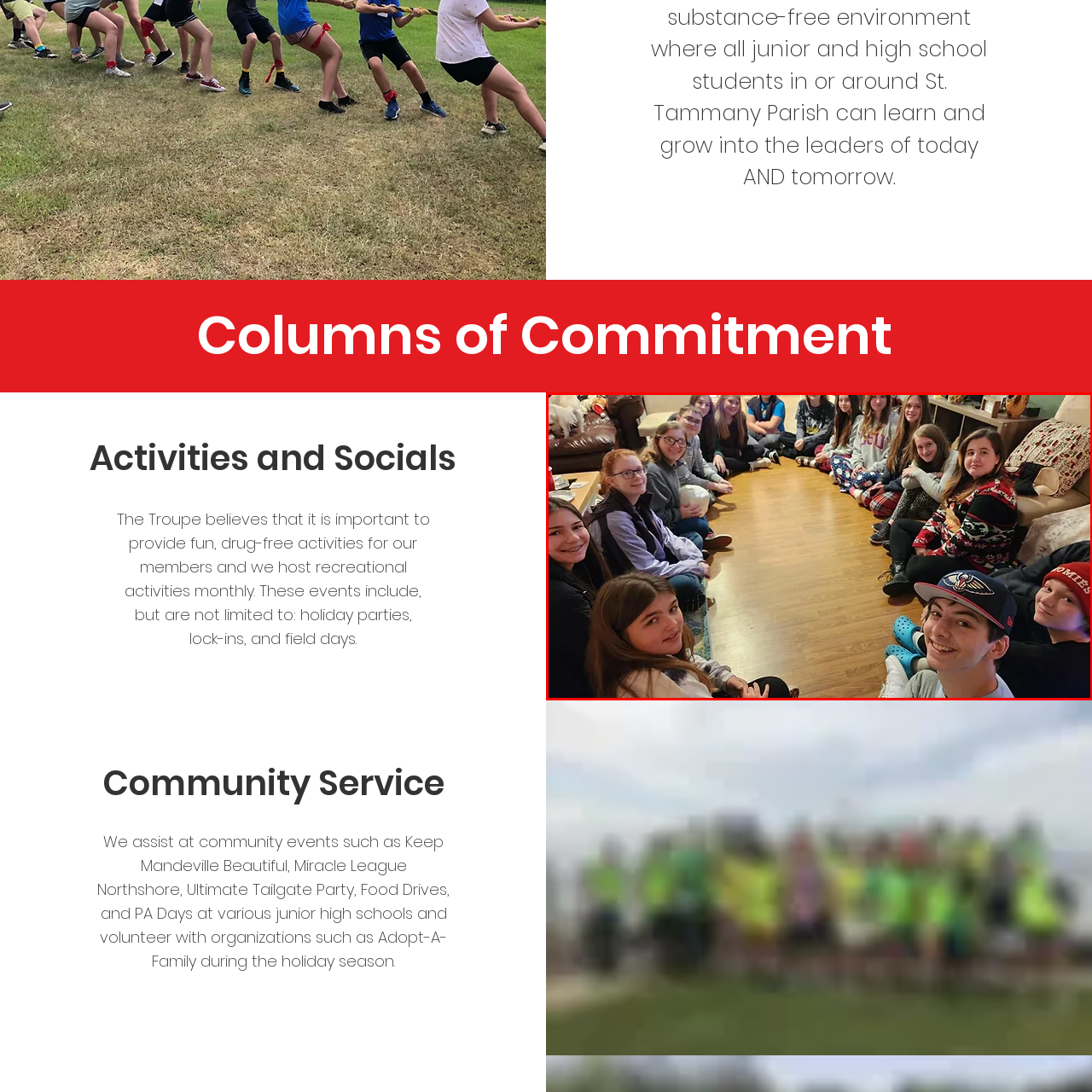What is the boy in the foreground wearing?
Look at the image highlighted within the red bounding box and provide a detailed answer to the question.

The caption specifically mentions that the young boy in the foreground is smiling warmly at the camera and is wearing a baseball cap, which suggests that he is dressed in casual attire.